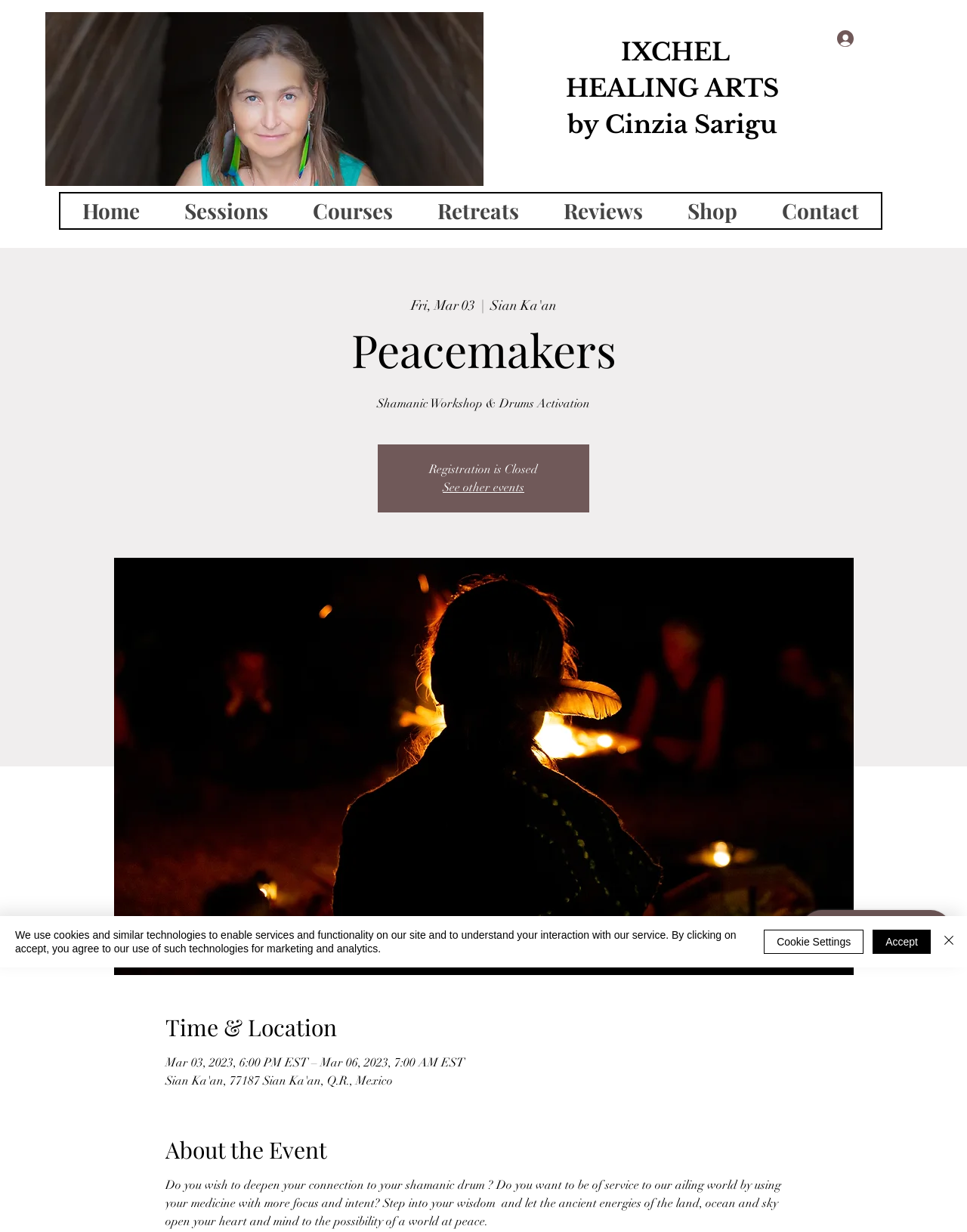Identify the bounding box coordinates for the element you need to click to achieve the following task: "View the Shop page". Provide the bounding box coordinates as four float numbers between 0 and 1, in the form [left, top, right, bottom].

[0.688, 0.157, 0.785, 0.185]